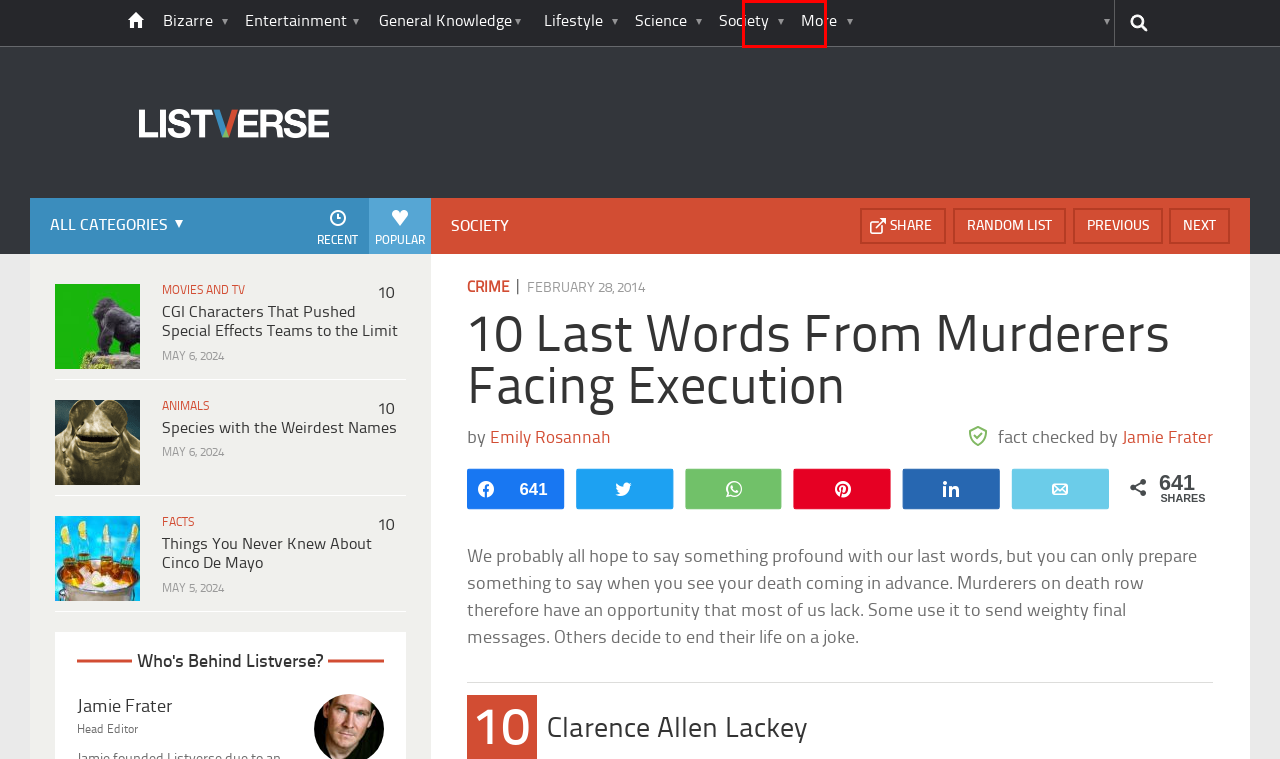You are provided with a screenshot of a webpage highlighting a UI element with a red bounding box. Choose the most suitable webpage description that matches the new page after clicking the element in the bounding box. Here are the candidates:
A. General Knowledge Archives - Listverse
B. 10 Torture Murders That Will Curdle Your Blood - Listverse
C. 10 Utterly Bizarre Body Parts From World Mythology - Listverse
D. Crime Archives - Listverse
E. About Listverse - Listverse
F. Society Archives - Listverse
G. Britain 1906-1918 - The National Archives
H. 10 Eerie Last Words Of People Who Then Vanished Without A Trace - Listverse

F